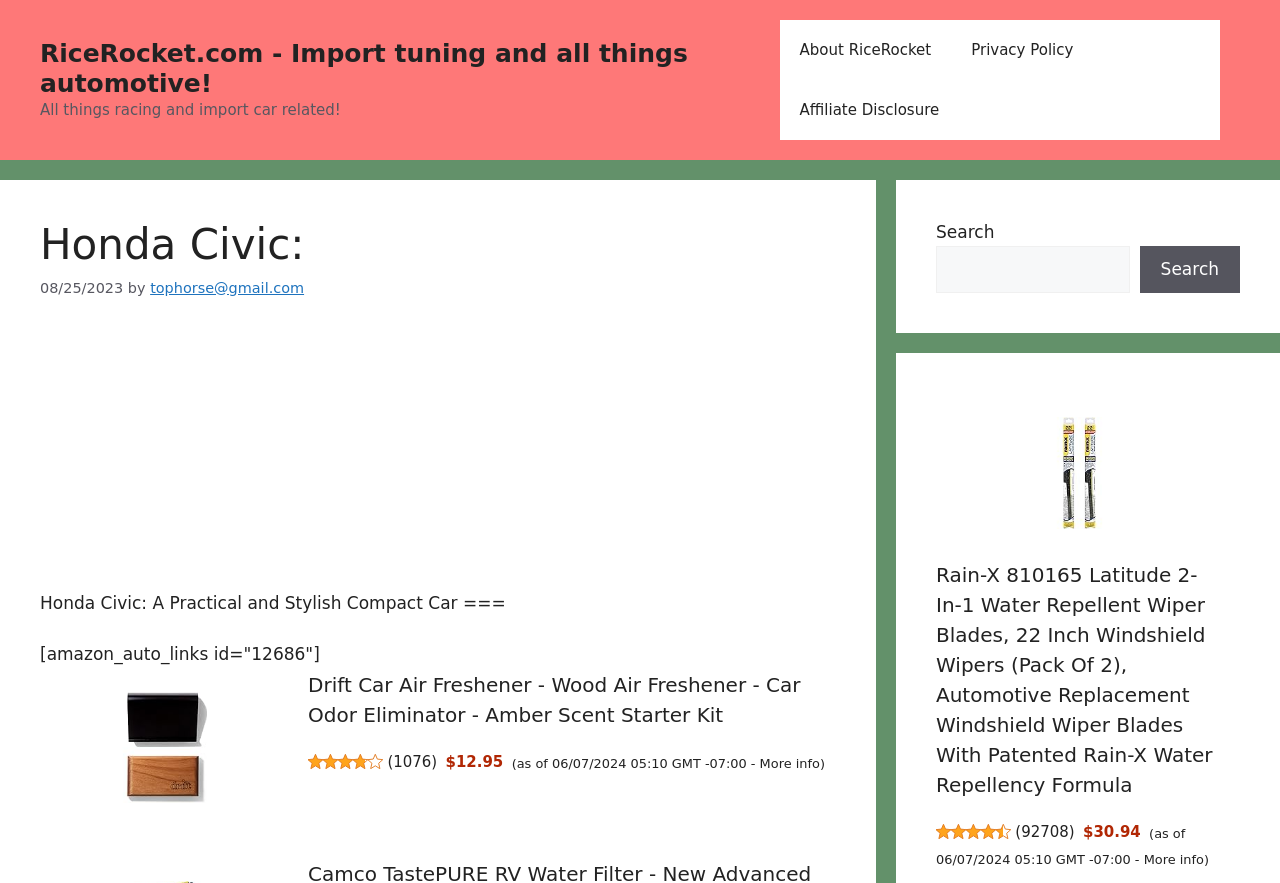Mark the bounding box of the element that matches the following description: "4.5 out of 5 stars".

[0.731, 0.934, 0.79, 0.954]